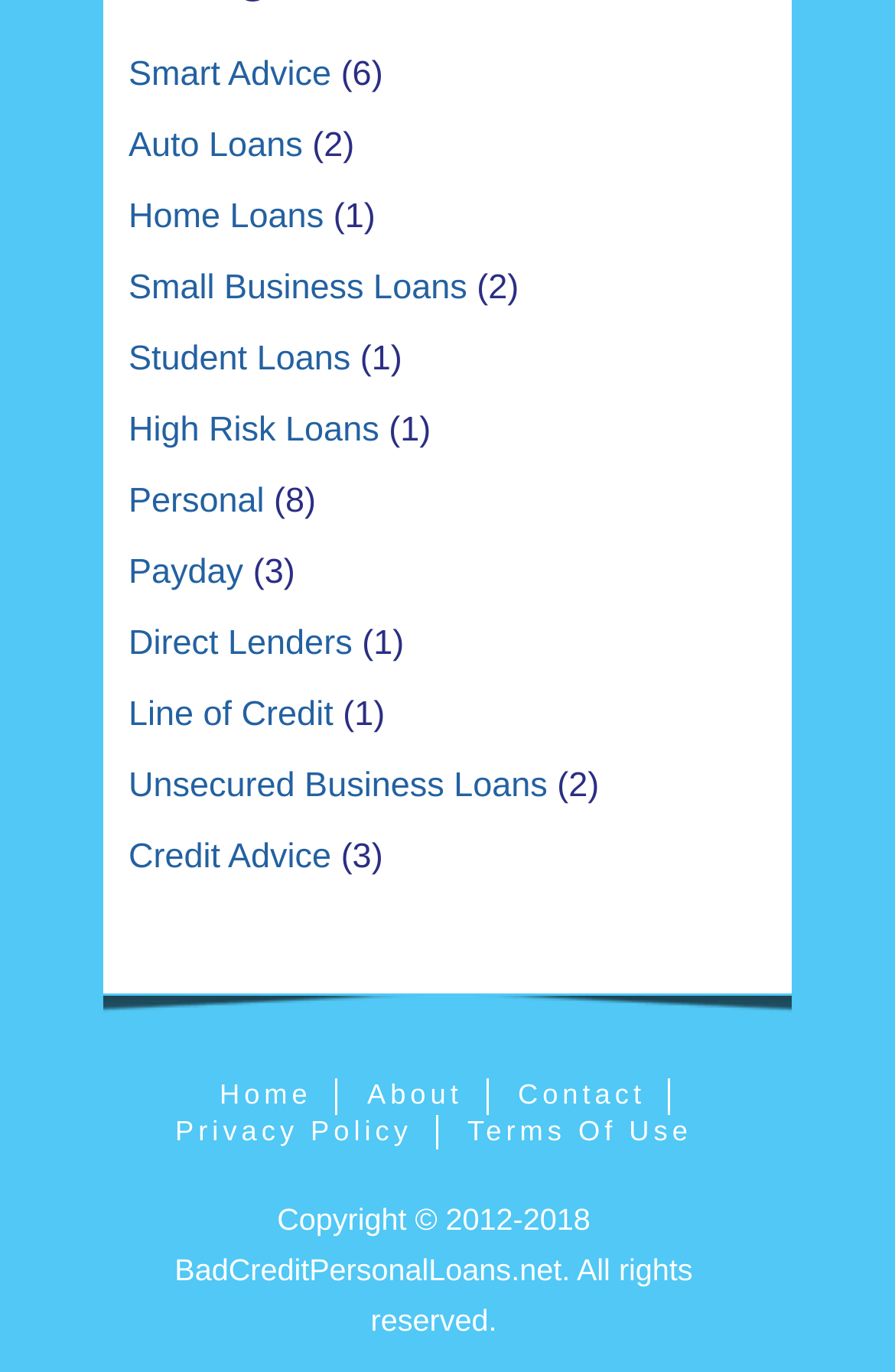What types of loans are available on this website?
From the screenshot, supply a one-word or short-phrase answer.

Multiple types